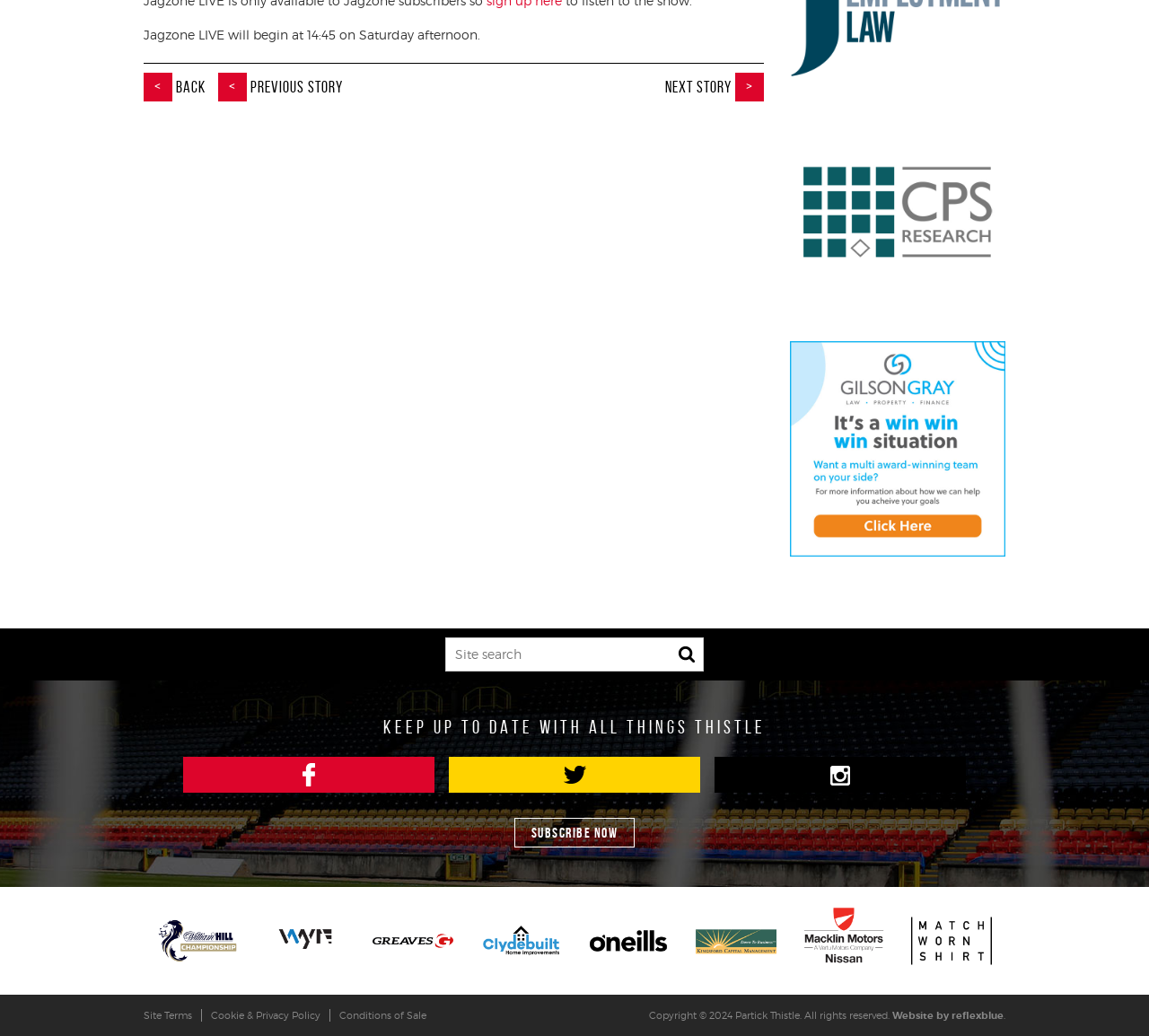Locate the bounding box coordinates of the area where you should click to accomplish the instruction: "Go back".

[0.125, 0.075, 0.179, 0.093]